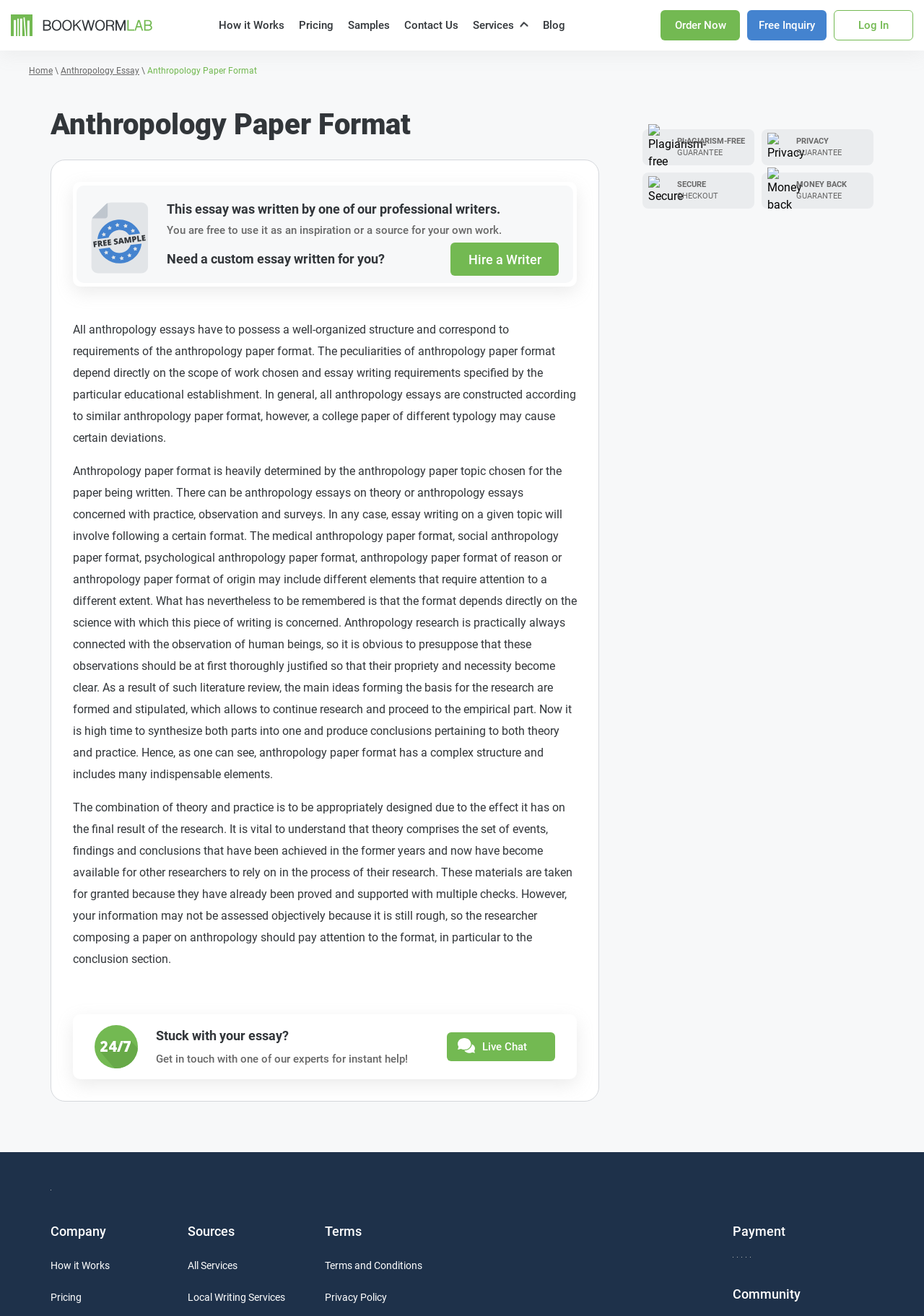Find and specify the bounding box coordinates that correspond to the clickable region for the instruction: "Hire a writer for a custom essay".

[0.488, 0.184, 0.605, 0.21]